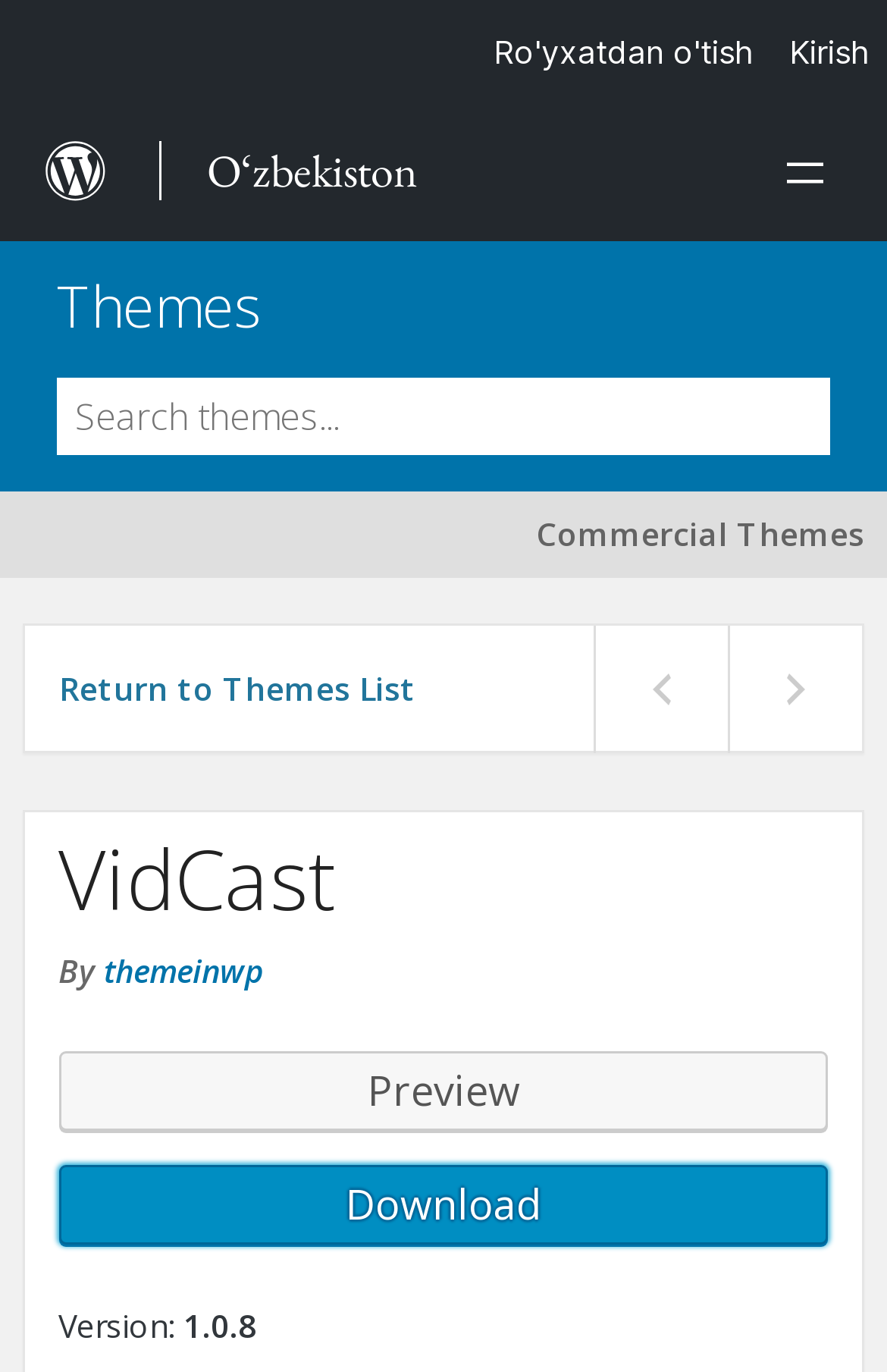Identify the bounding box coordinates of the clickable section necessary to follow the following instruction: "Download theme". The coordinates should be presented as four float numbers from 0 to 1, i.e., [left, top, right, bottom].

[0.066, 0.85, 0.934, 0.908]